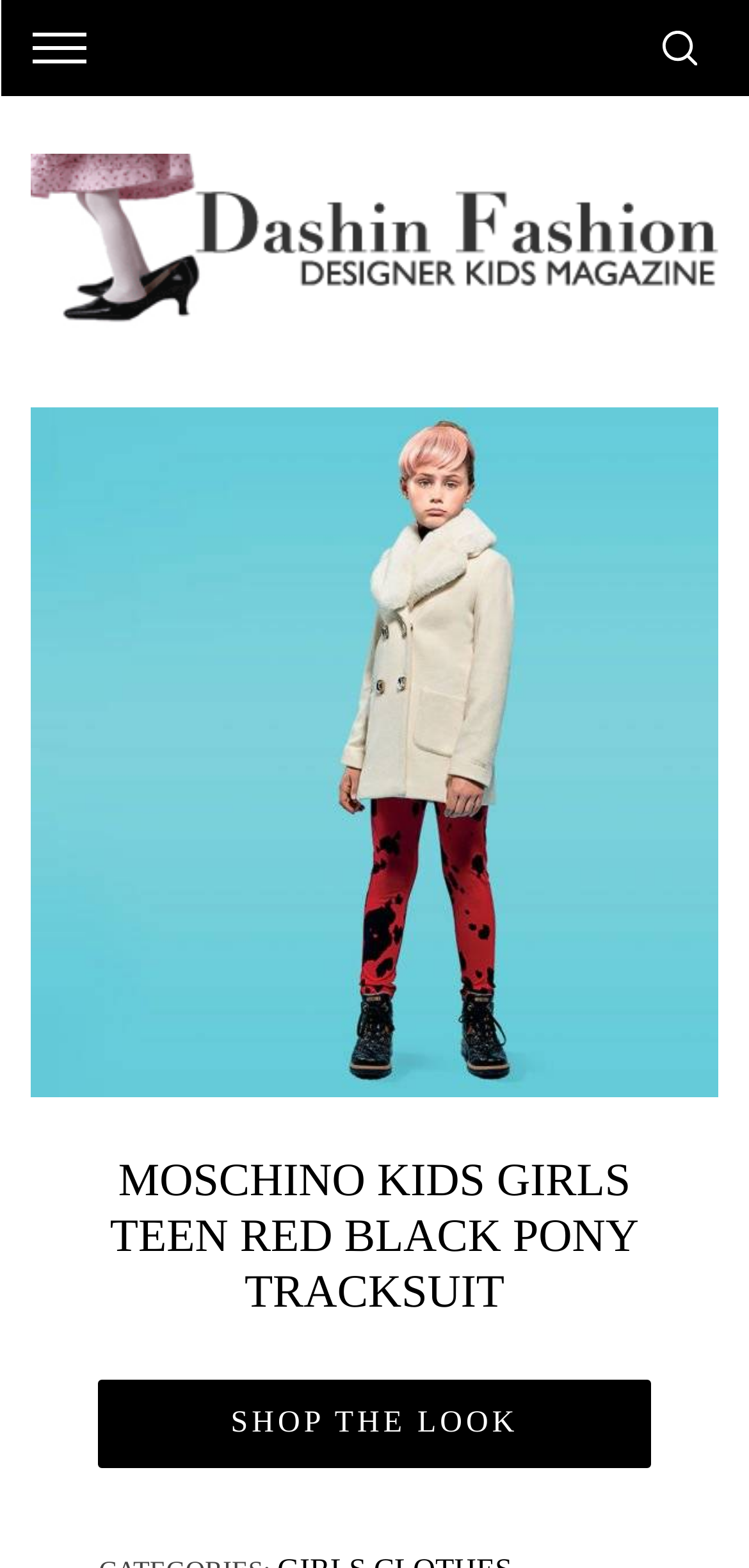How many images are on the webpage?
By examining the image, provide a one-word or phrase answer.

2